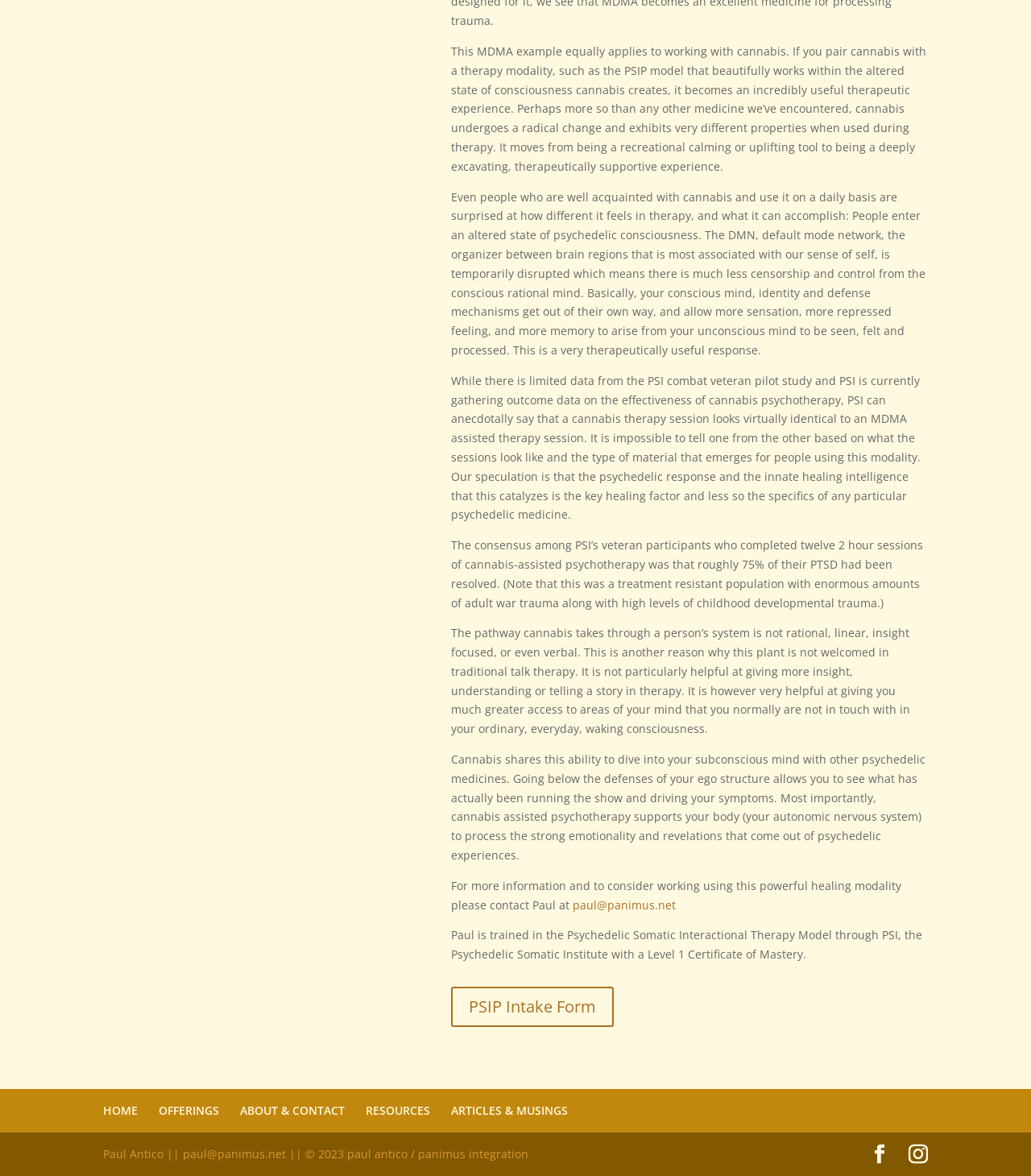Using the image as a reference, answer the following question in as much detail as possible:
What is the purpose of cannabis in therapy?

According to the webpage, cannabis is used in therapy to access areas of the mind that are not normally accessible in everyday consciousness, allowing for deeper exploration and processing of emotions and memories.